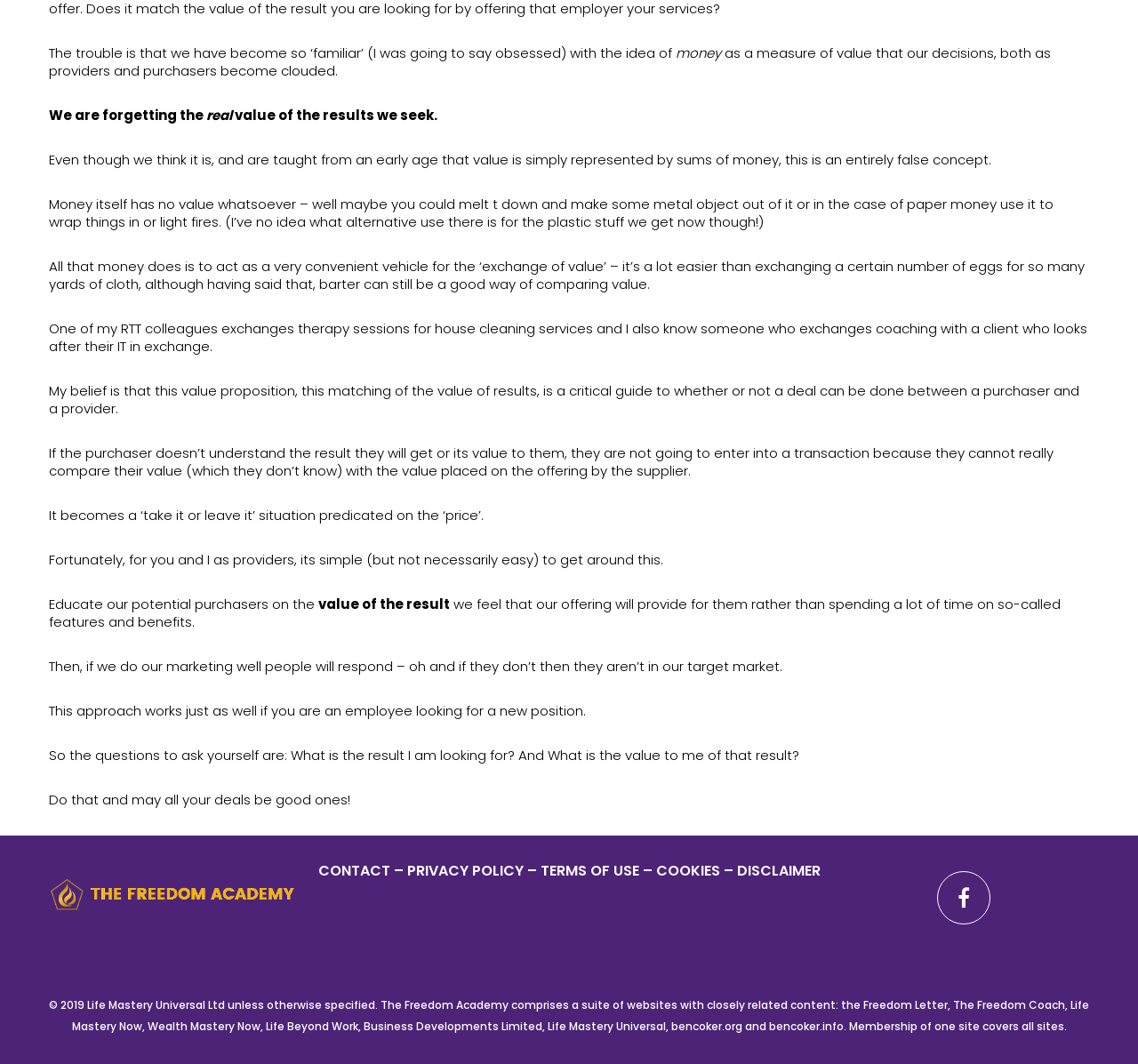Provide the bounding box coordinates for the UI element that is described by this text: "TERMS OF USE". The coordinates should be in the form of four float numbers between 0 and 1: [left, top, right, bottom].

[0.475, 0.809, 0.561, 0.828]